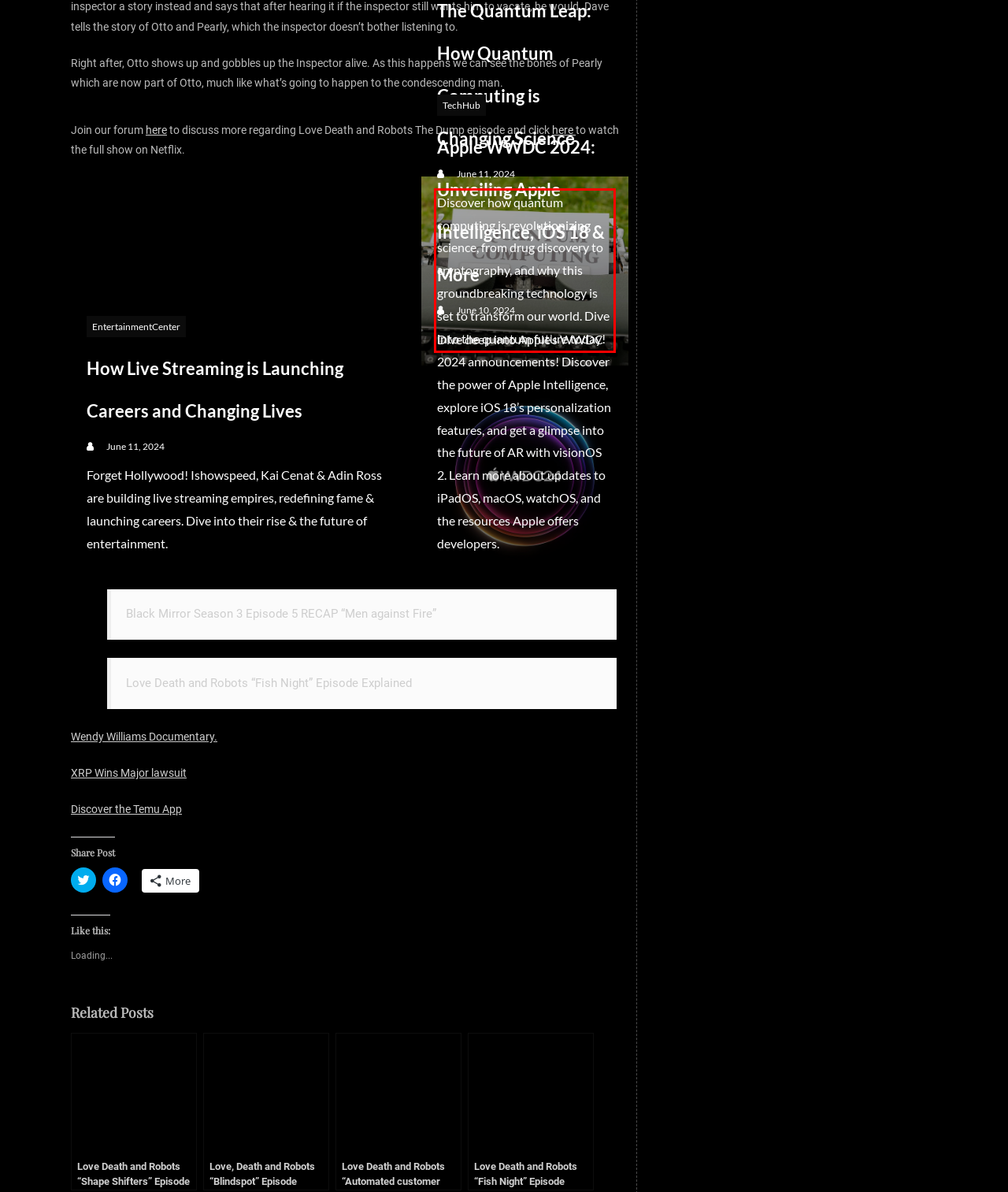Examine the screenshot of the webpage, locate the red bounding box, and perform OCR to extract the text contained within it.

Discover how quantum computing is revolutionizing science, from drug discovery to cryptography, and why this groundbreaking technology is set to transform our world. Dive into the quantum future today!